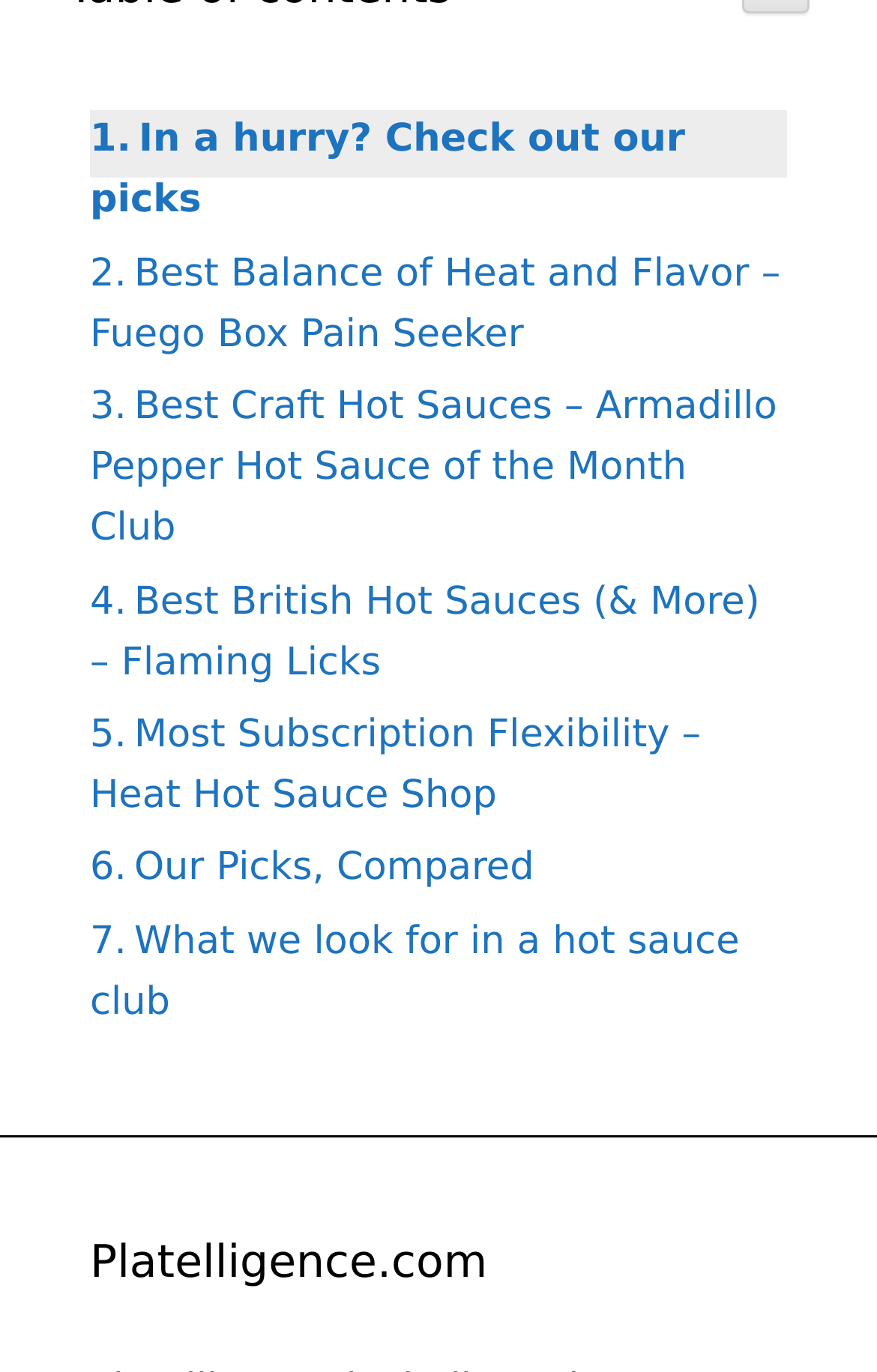Given the content of the image, can you provide a detailed answer to the question?
What is the purpose of the webpage?

The webpage contains links to different hot sauce clubs and a comparison of these clubs, suggesting that the purpose of the webpage is to review and compare hot sauce clubs.